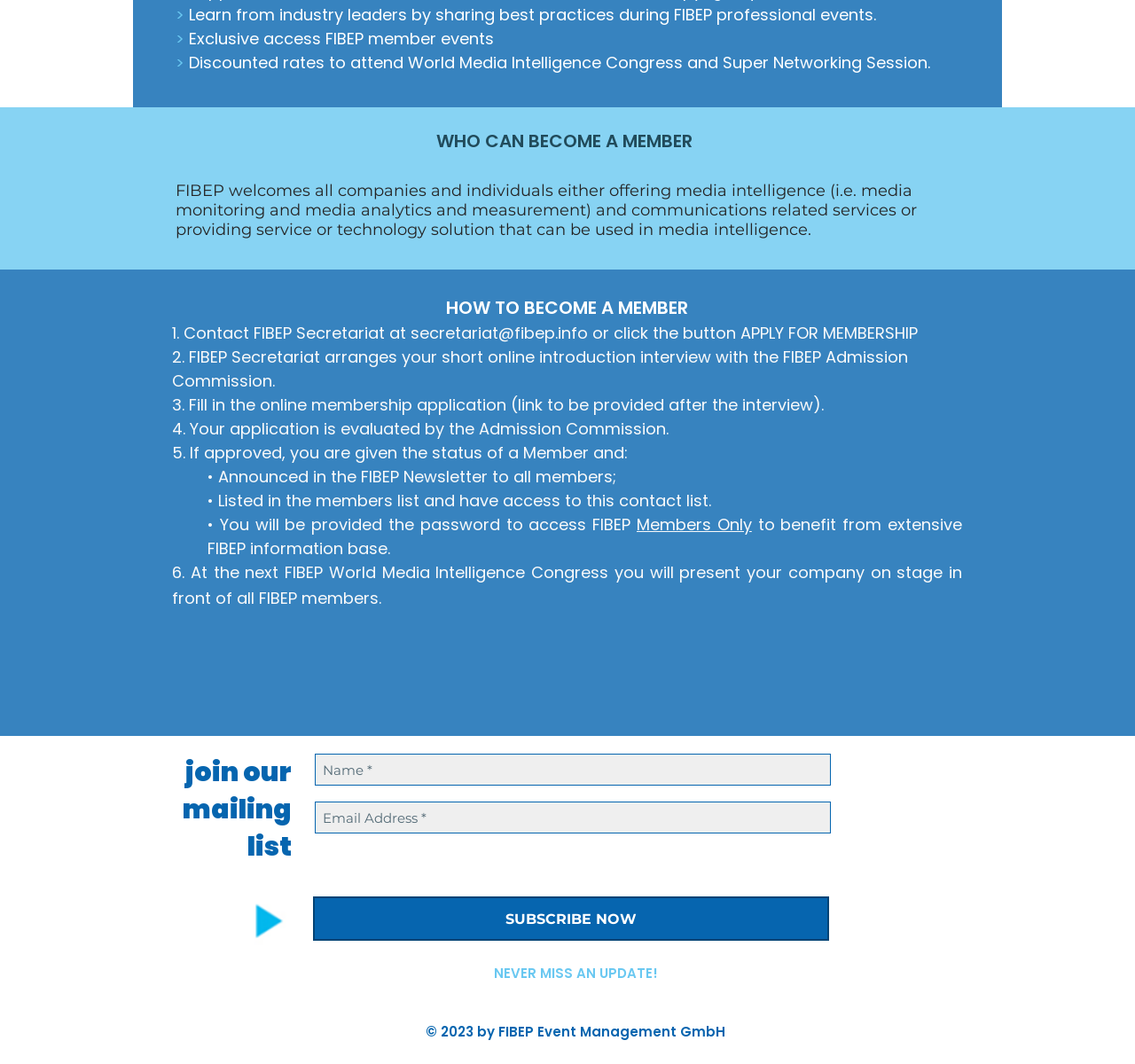Provide the bounding box coordinates, formatted as (top-left x, top-left y, bottom-right x, bottom-right y), with all values being floating point numbers between 0 and 1. Identify the bounding box of the UI element that matches the description: BlckSalt Studio

None